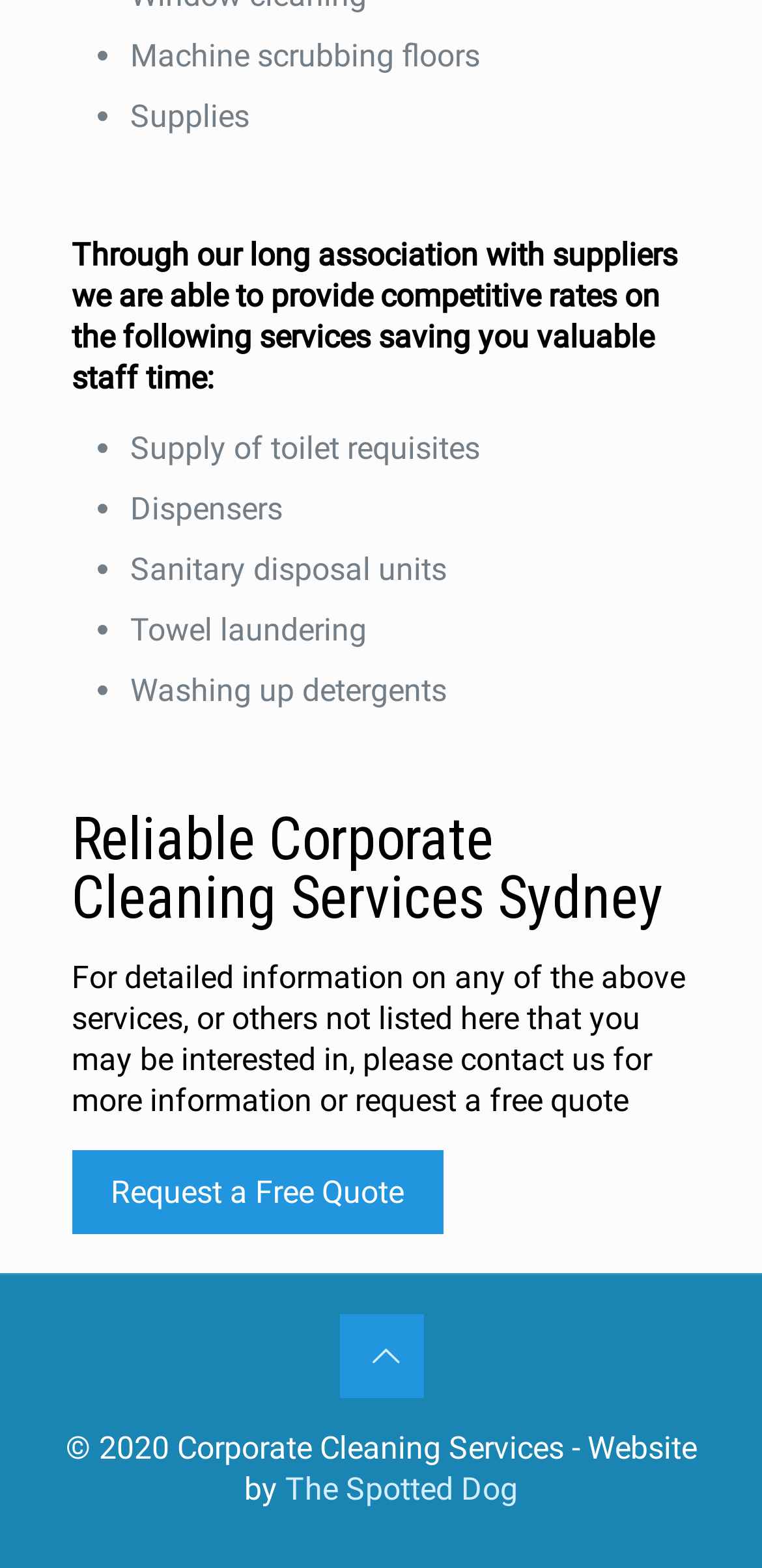How can I get more information on their services?
Answer the question in a detailed and comprehensive manner.

According to the webpage, if I want to get more information on any of the services provided, I can contact them for more information or request a free quote.